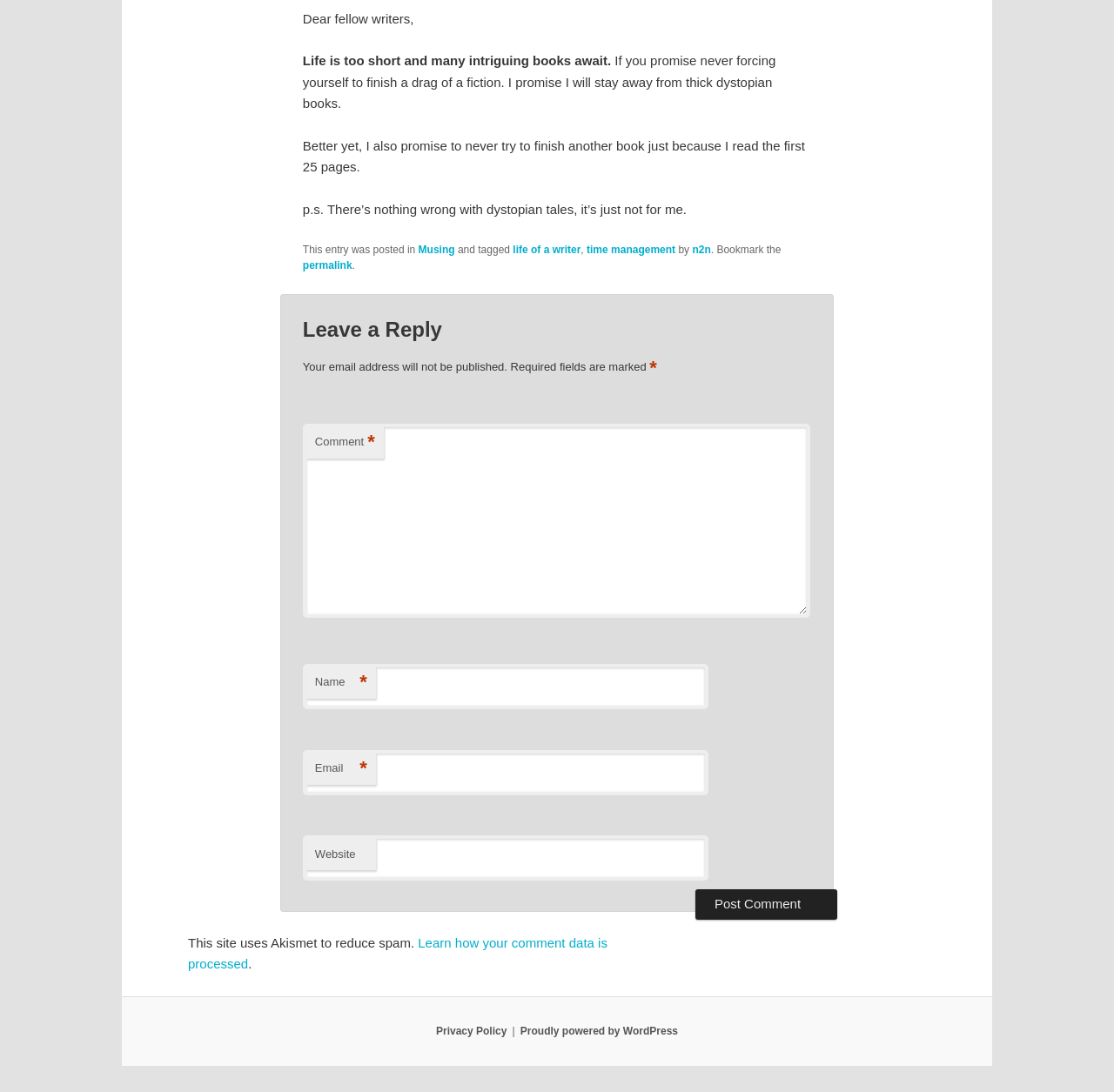What is the purpose of the 'Post Comment' button?
Provide a concise answer using a single word or phrase based on the image.

To submit a comment